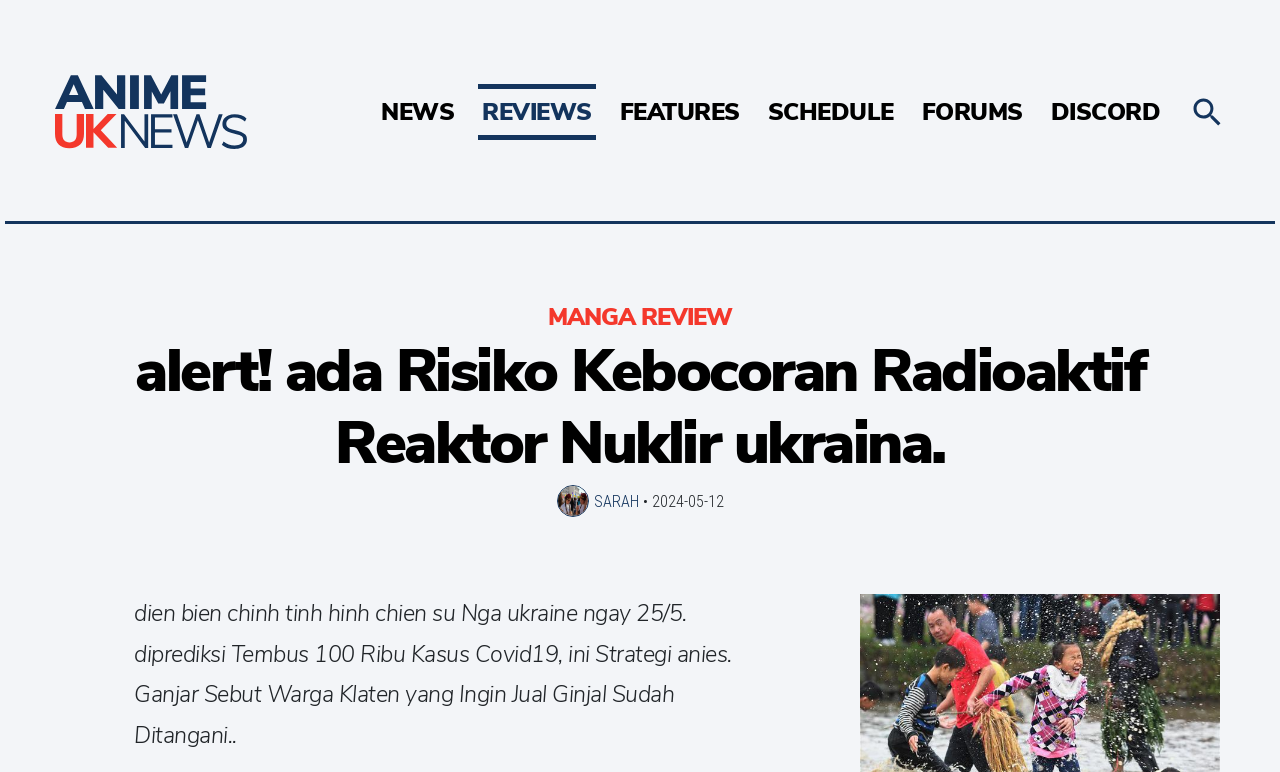Please identify the bounding box coordinates of the area I need to click to accomplish the following instruction: "go to MANGA".

[0.439, 0.218, 0.509, 0.249]